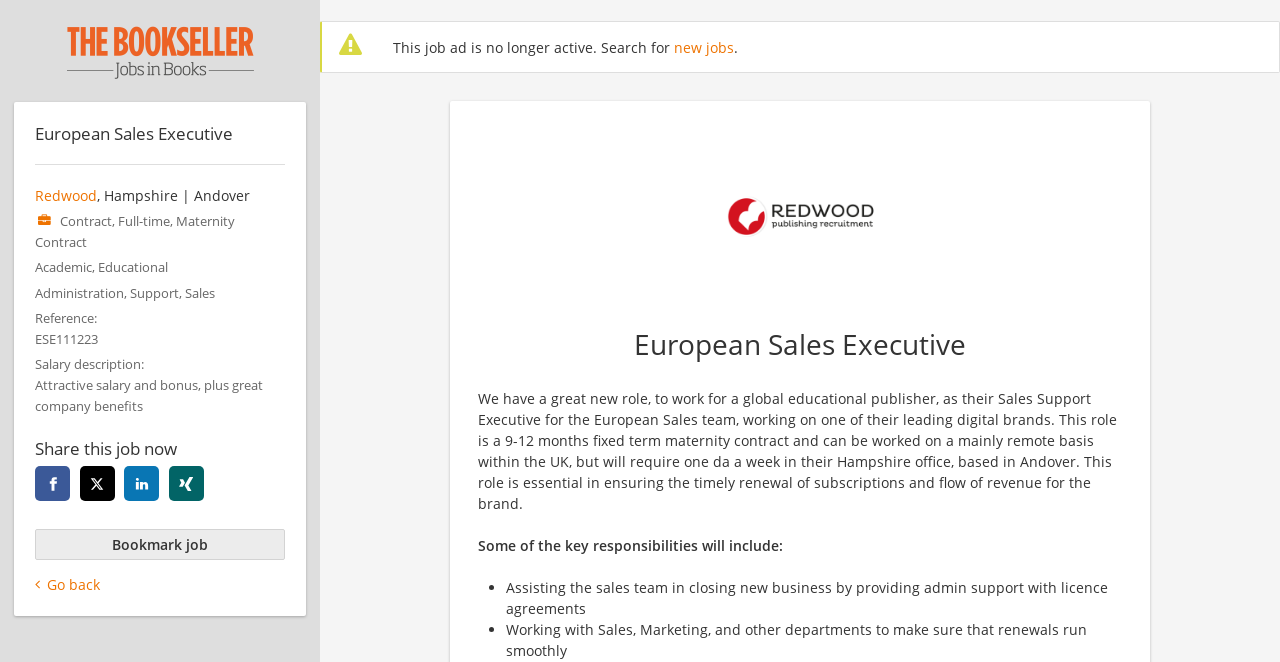Determine the bounding box coordinates of the element's region needed to click to follow the instruction: "Bookmark job". Provide these coordinates as four float numbers between 0 and 1, formatted as [left, top, right, bottom].

[0.027, 0.799, 0.223, 0.847]